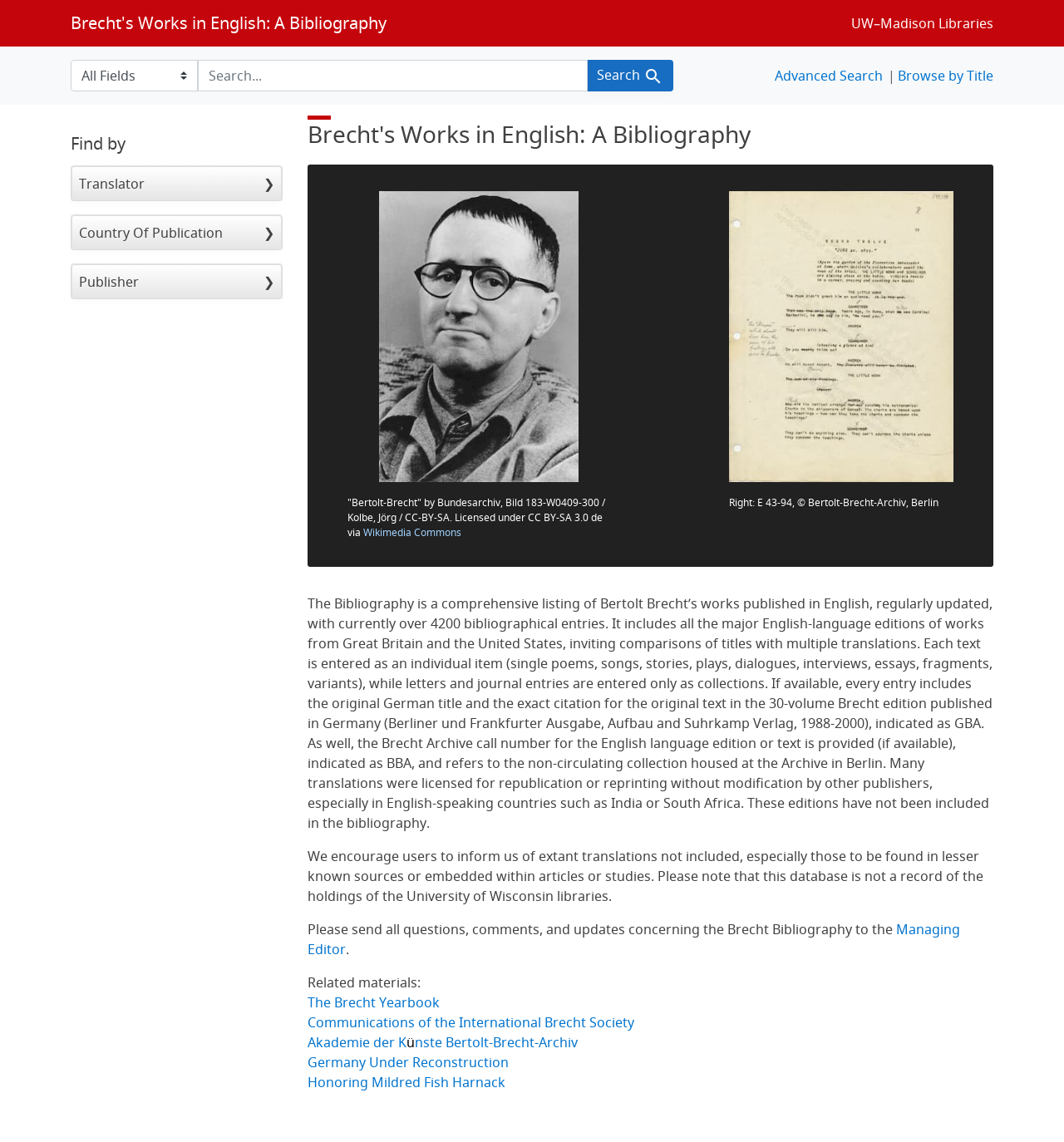How many bibliographical entries are currently in the bibliography?
Please look at the screenshot and answer using one word or phrase.

over 4200